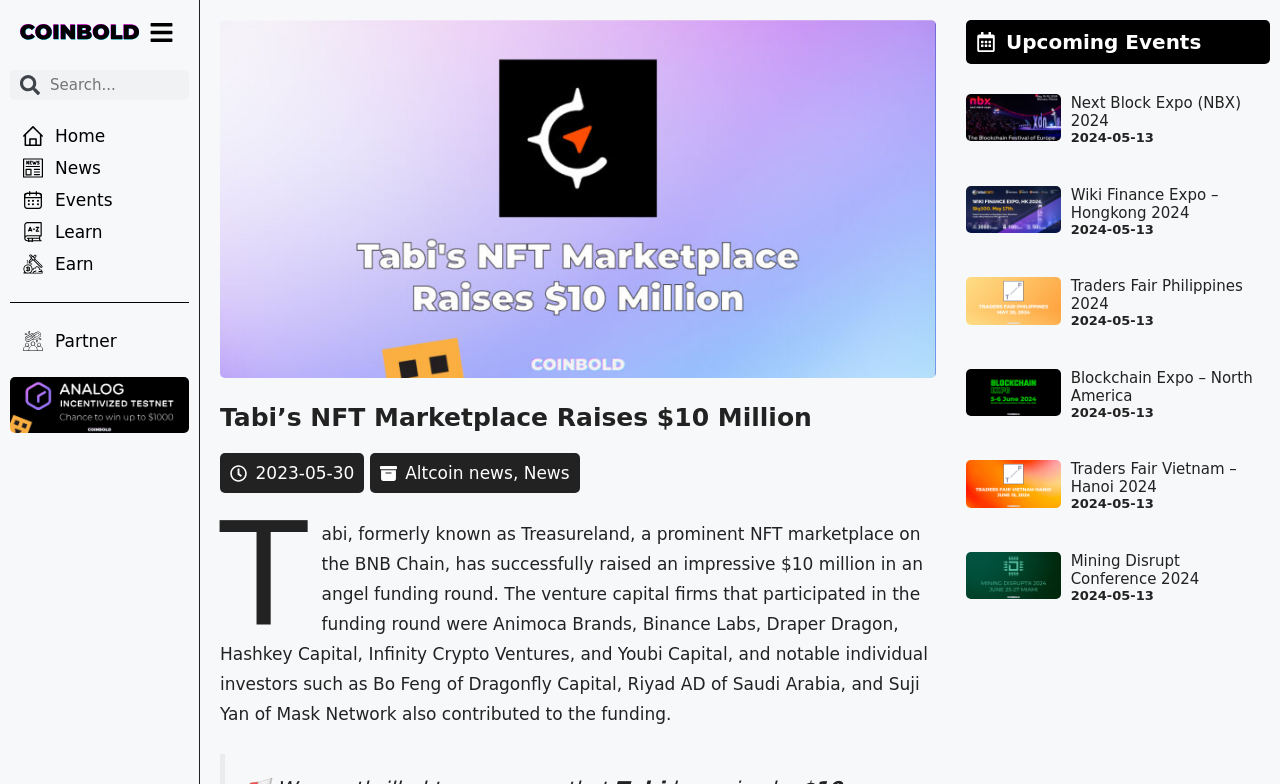What is the date of the article?
Using the information presented in the image, please offer a detailed response to the question.

The date of the article is mentioned in the time element with the text '2023-05-30'.